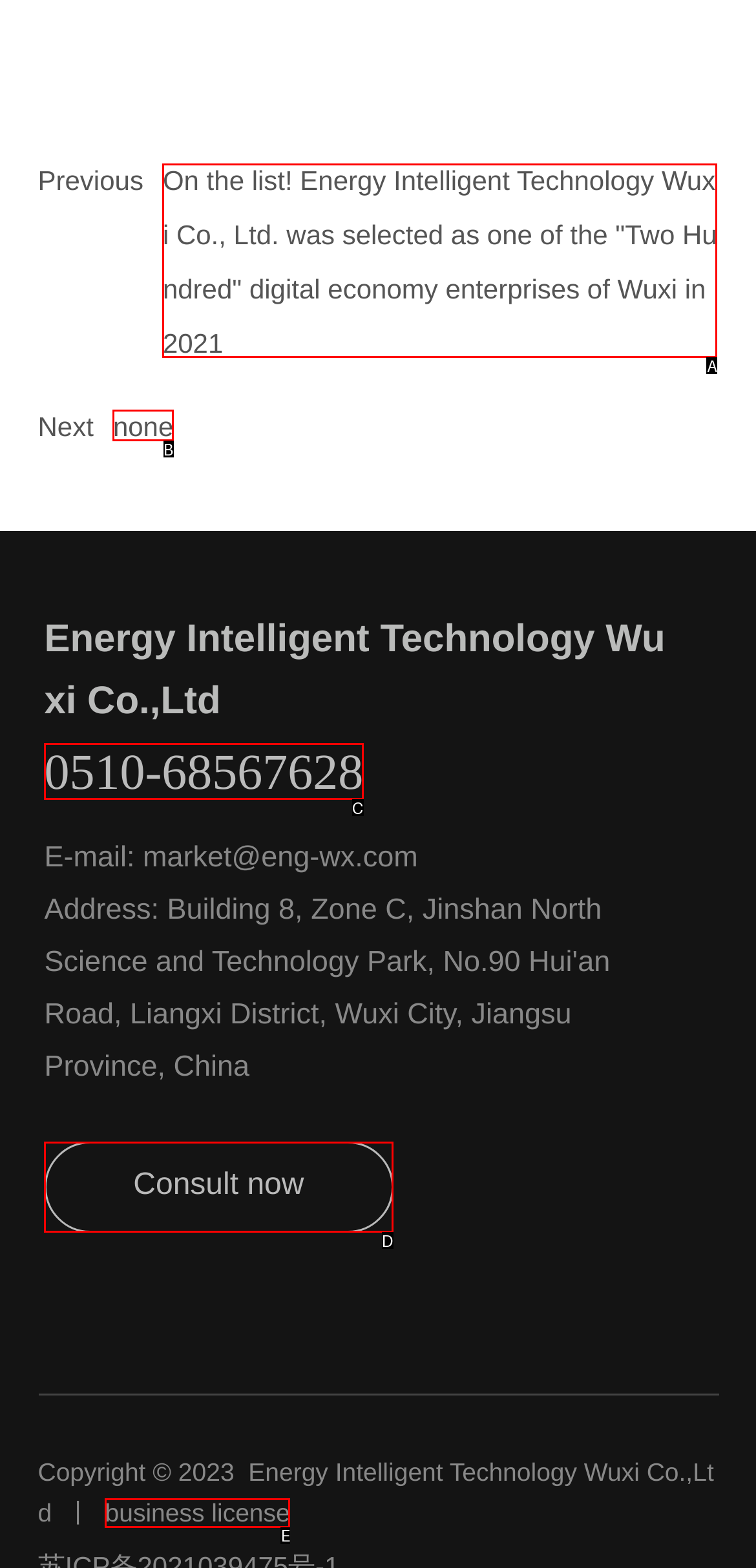Identify which option matches the following description: business license
Answer by giving the letter of the correct option directly.

E